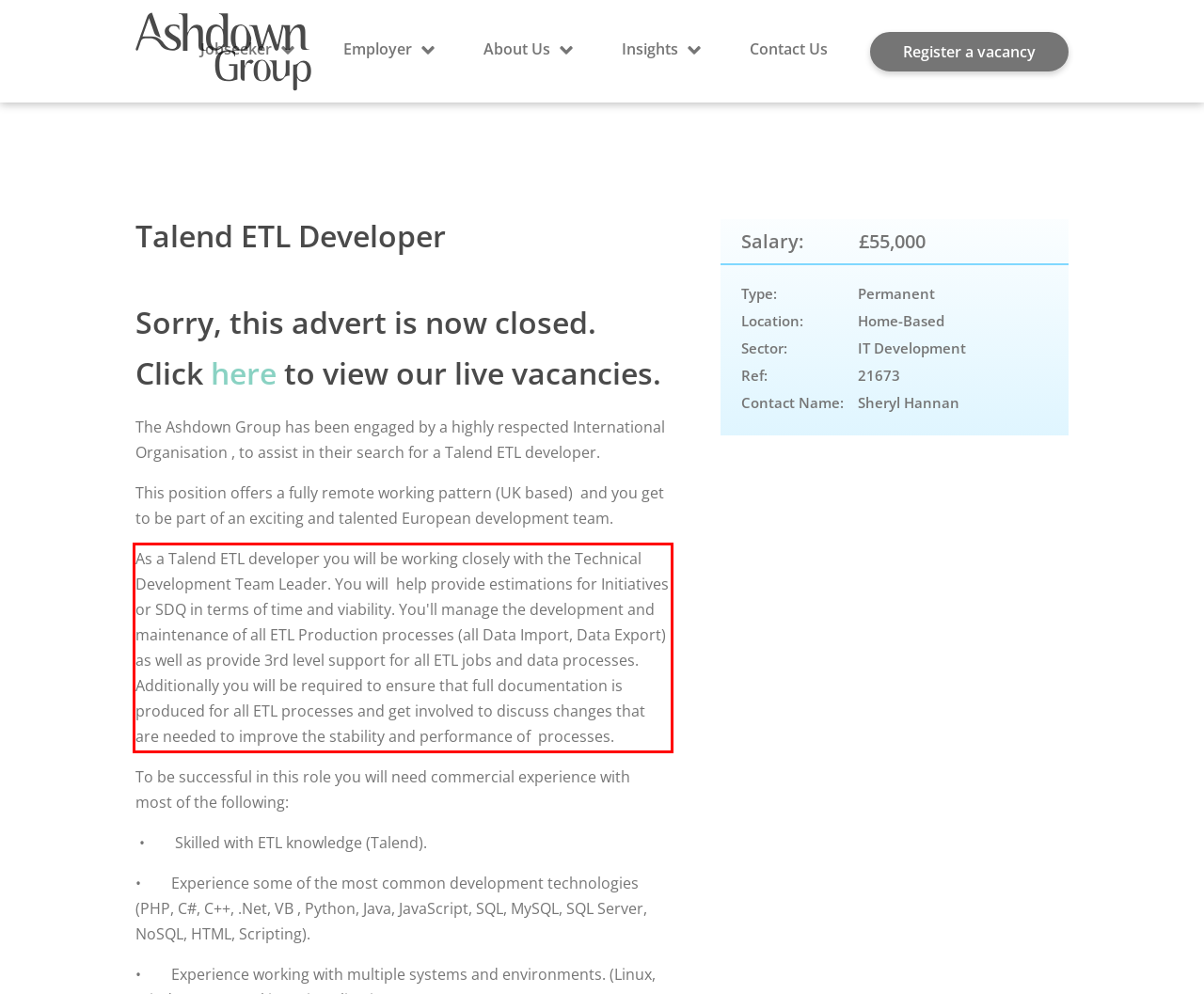Using OCR, extract the text content found within the red bounding box in the given webpage screenshot.

As a Talend ETL developer you will be working closely with the Technical Development Team Leader. You will help provide estimations for Initiatives or SDQ in terms of time and viability. You'll manage the development and maintenance of all ETL Production processes (all Data Import, Data Export) as well as provide 3rd level support for all ETL jobs and data processes. Additionally you will be required to ensure that full documentation is produced for all ETL processes and get involved to discuss changes that are needed to improve the stability and performance of processes.